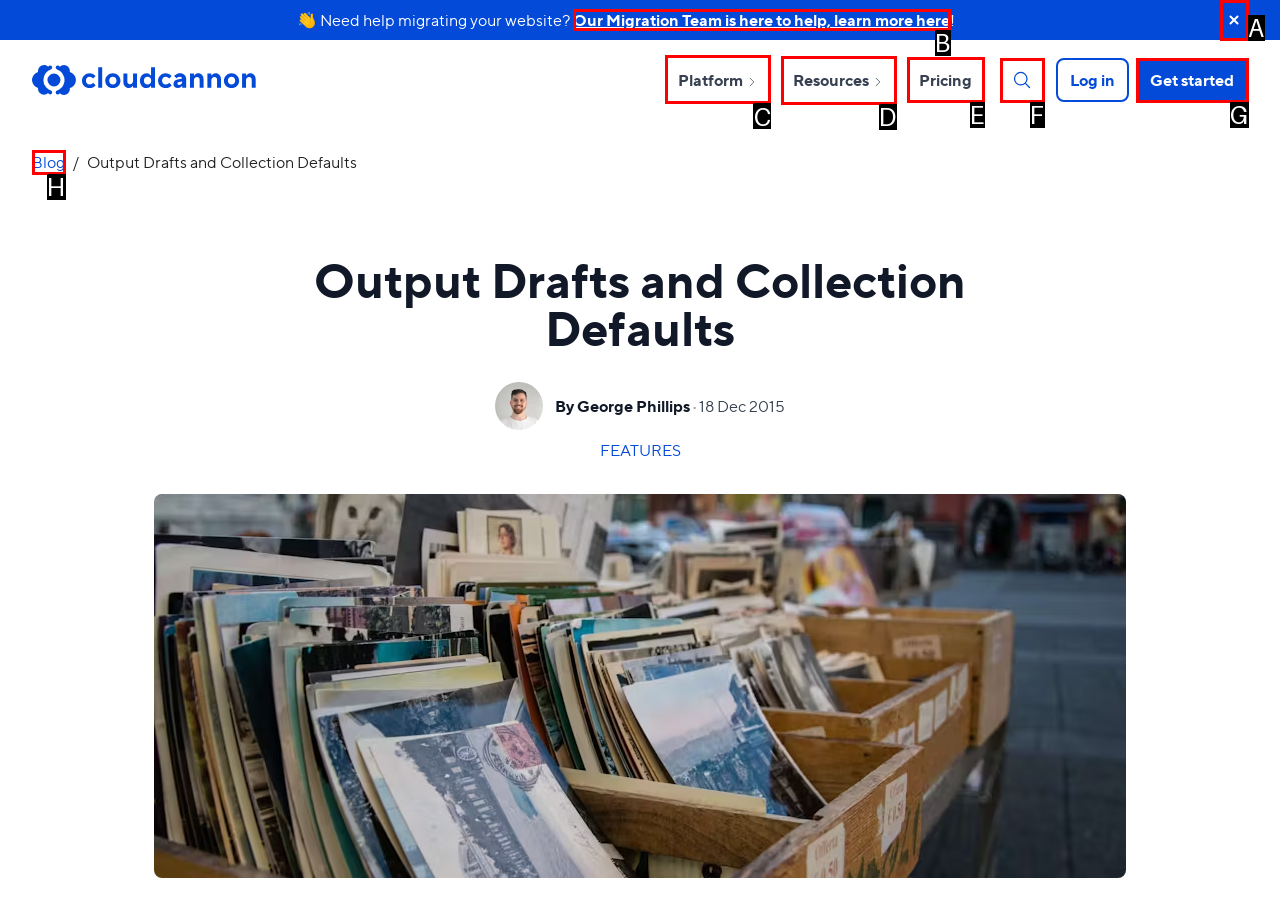Pick the option that should be clicked to perform the following task: Open the Platform sub navigation
Answer with the letter of the selected option from the available choices.

C